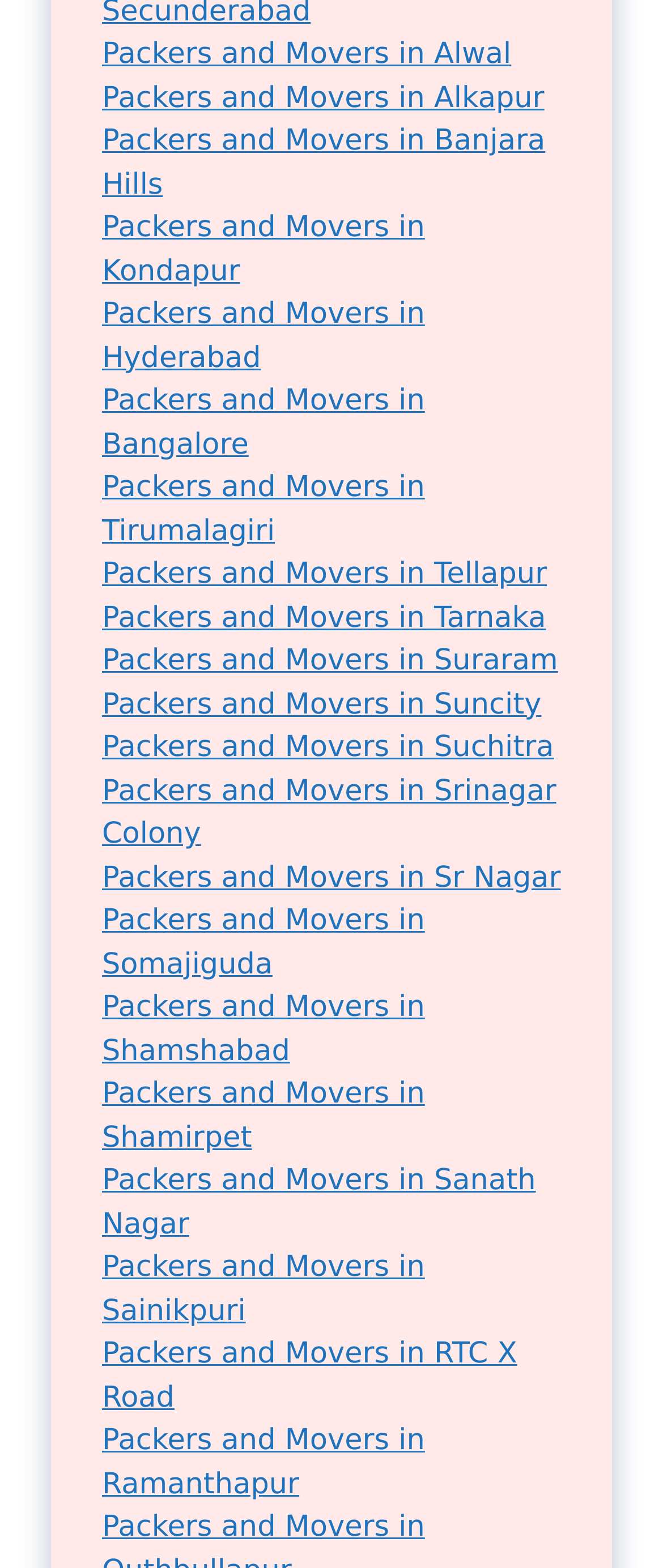Could you determine the bounding box coordinates of the clickable element to complete the instruction: "Learn about Packers and Movers in Srinagar Colony"? Provide the coordinates as four float numbers between 0 and 1, i.e., [left, top, right, bottom].

[0.154, 0.494, 0.839, 0.543]